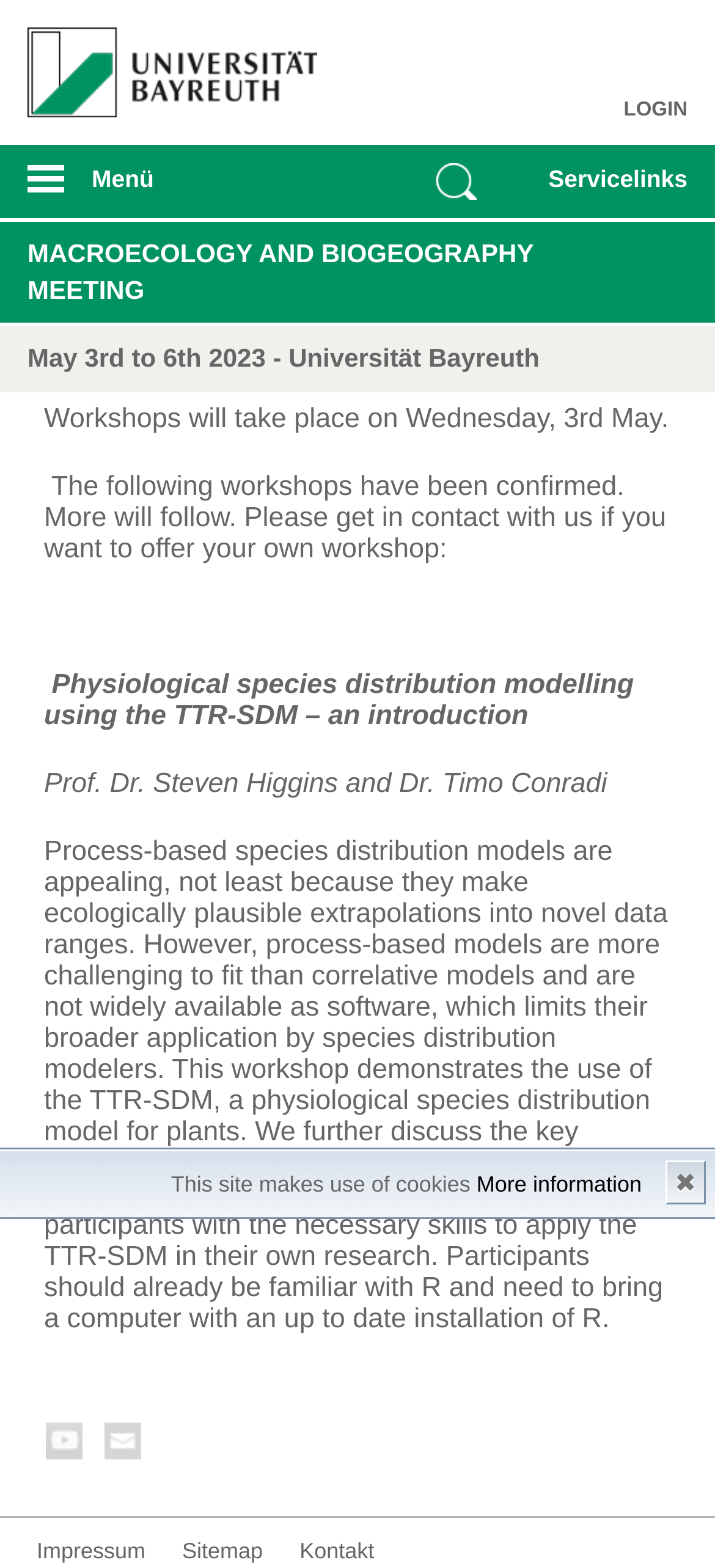Please answer the following question using a single word or phrase: 
What is the name of the university hosting the MACROECOLOGY AND BIOGEOGRAPHY MEETING?

Universität Bayreuth